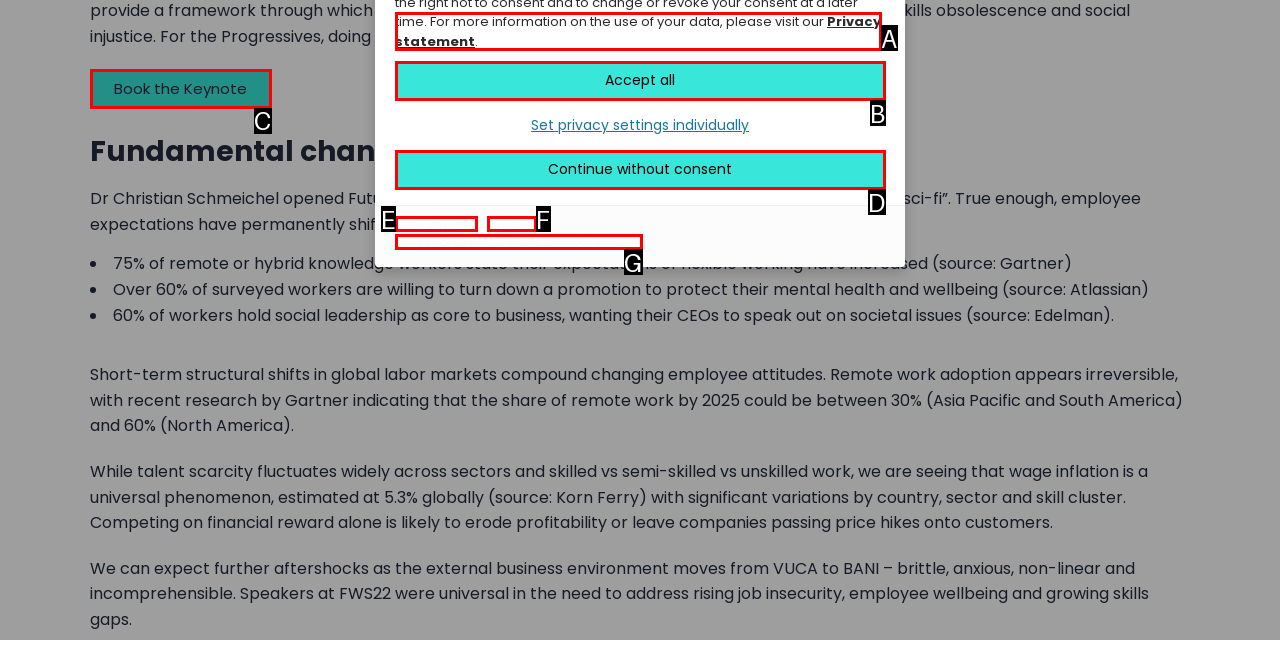Which UI element corresponds to this description: Imprint
Reply with the letter of the correct option.

F